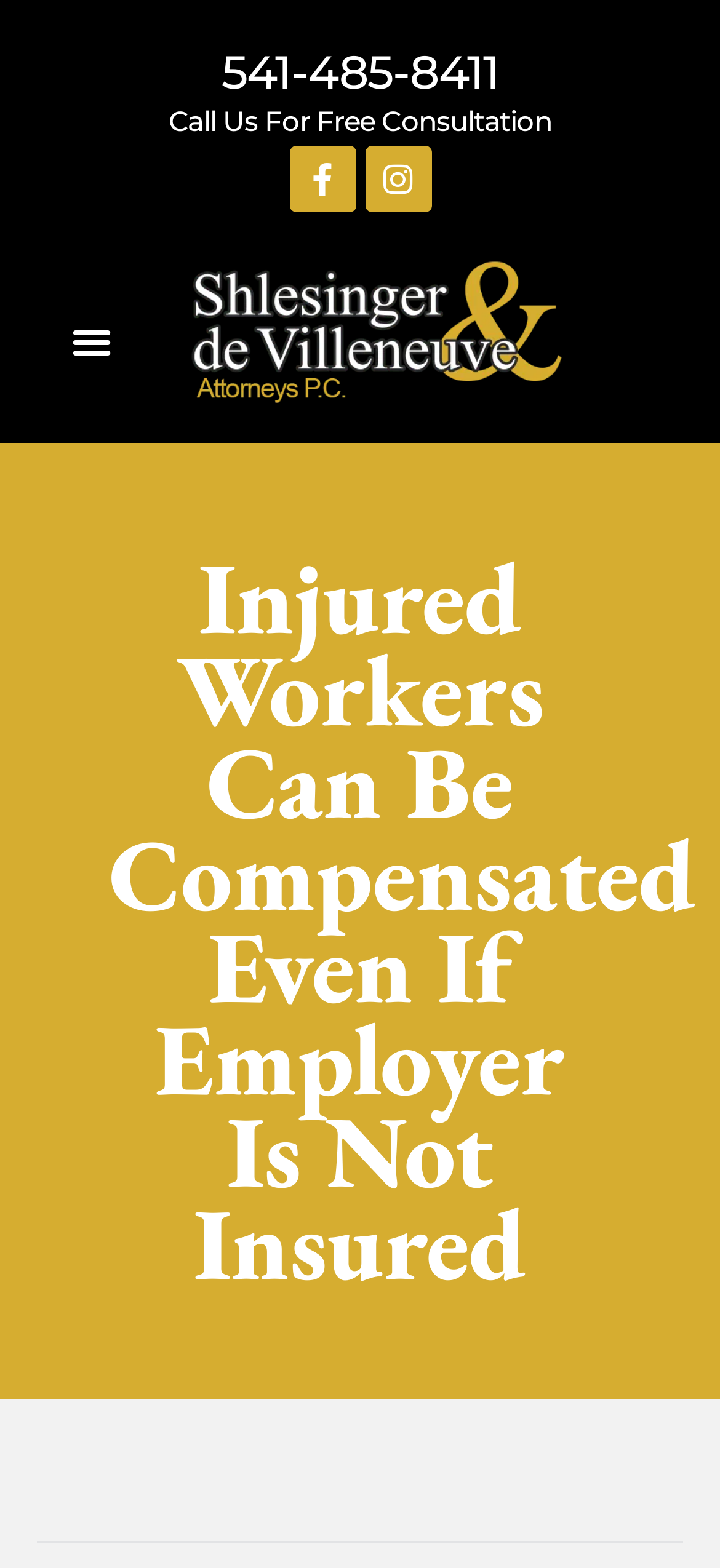What is the topic of the article?
By examining the image, provide a one-word or phrase answer.

Injured workers compensation